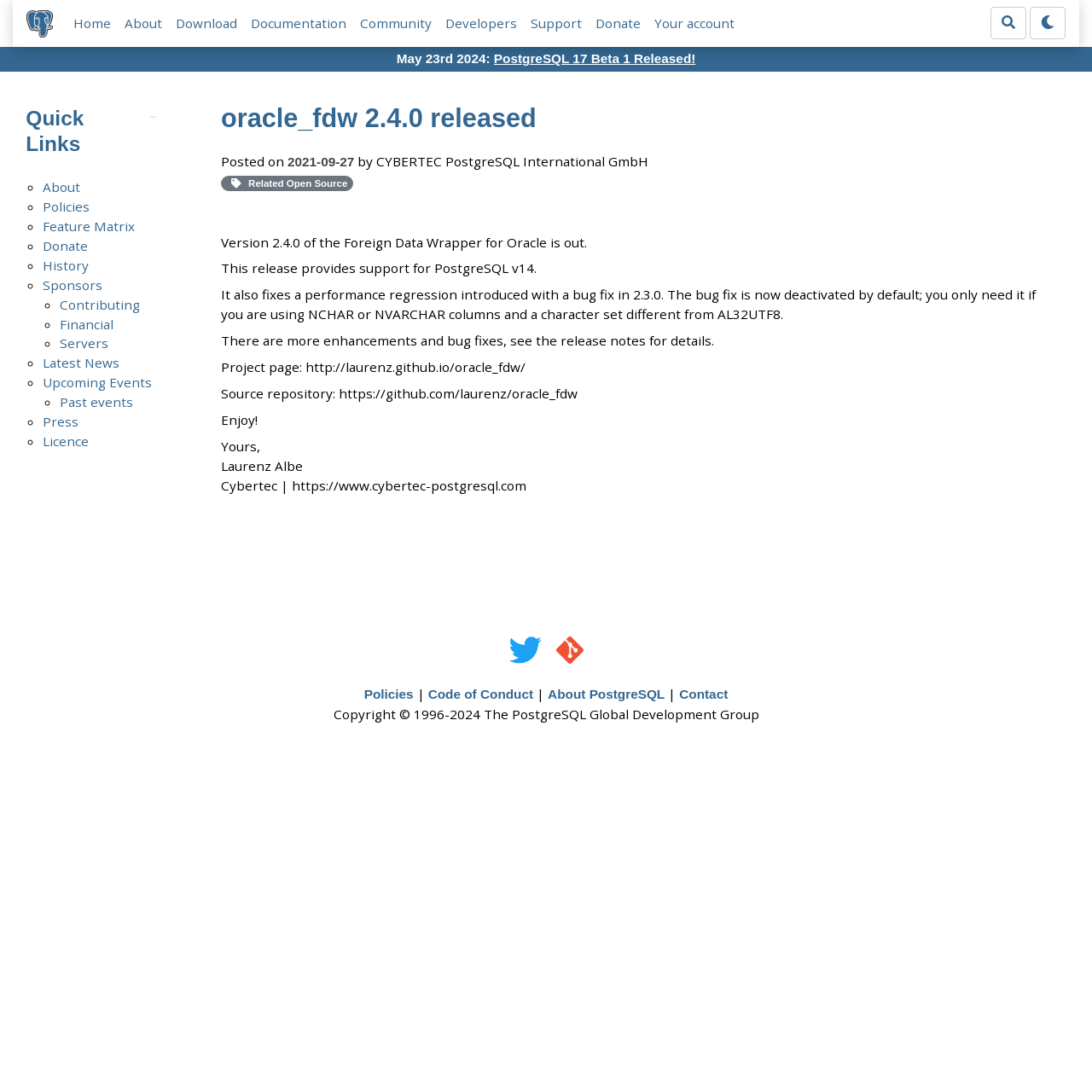Please determine the bounding box coordinates of the area that needs to be clicked to complete this task: 'Click on the PostgreSQL Elephant Logo'. The coordinates must be four float numbers between 0 and 1, formatted as [left, top, right, bottom].

[0.024, 0.009, 0.048, 0.034]